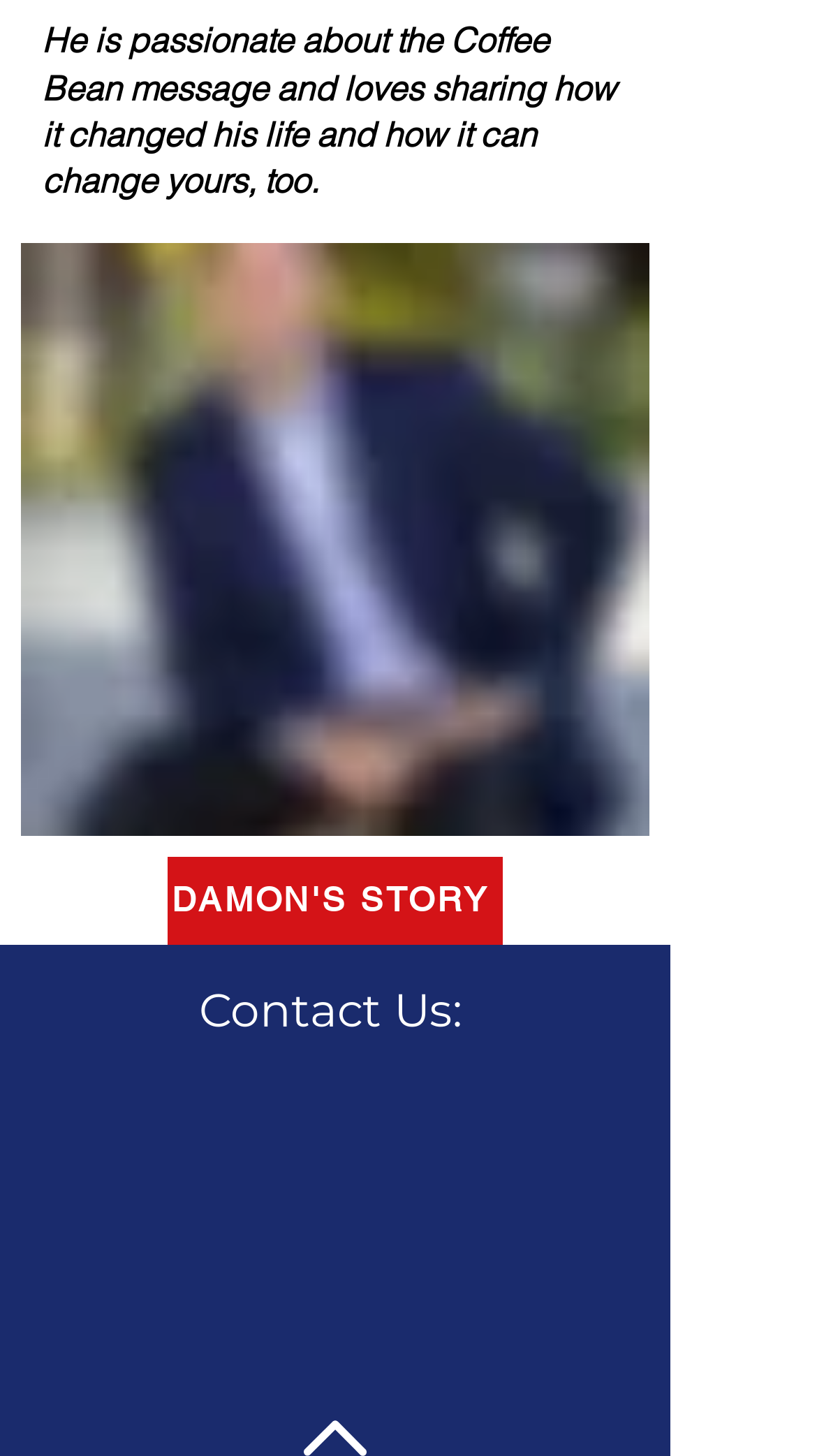What is the phone number of the organization?
Kindly offer a detailed explanation using the data available in the image.

The question can be answered by looking at the static text element that contains the phone number, specifically the element with the text '(410) 230-3972'.